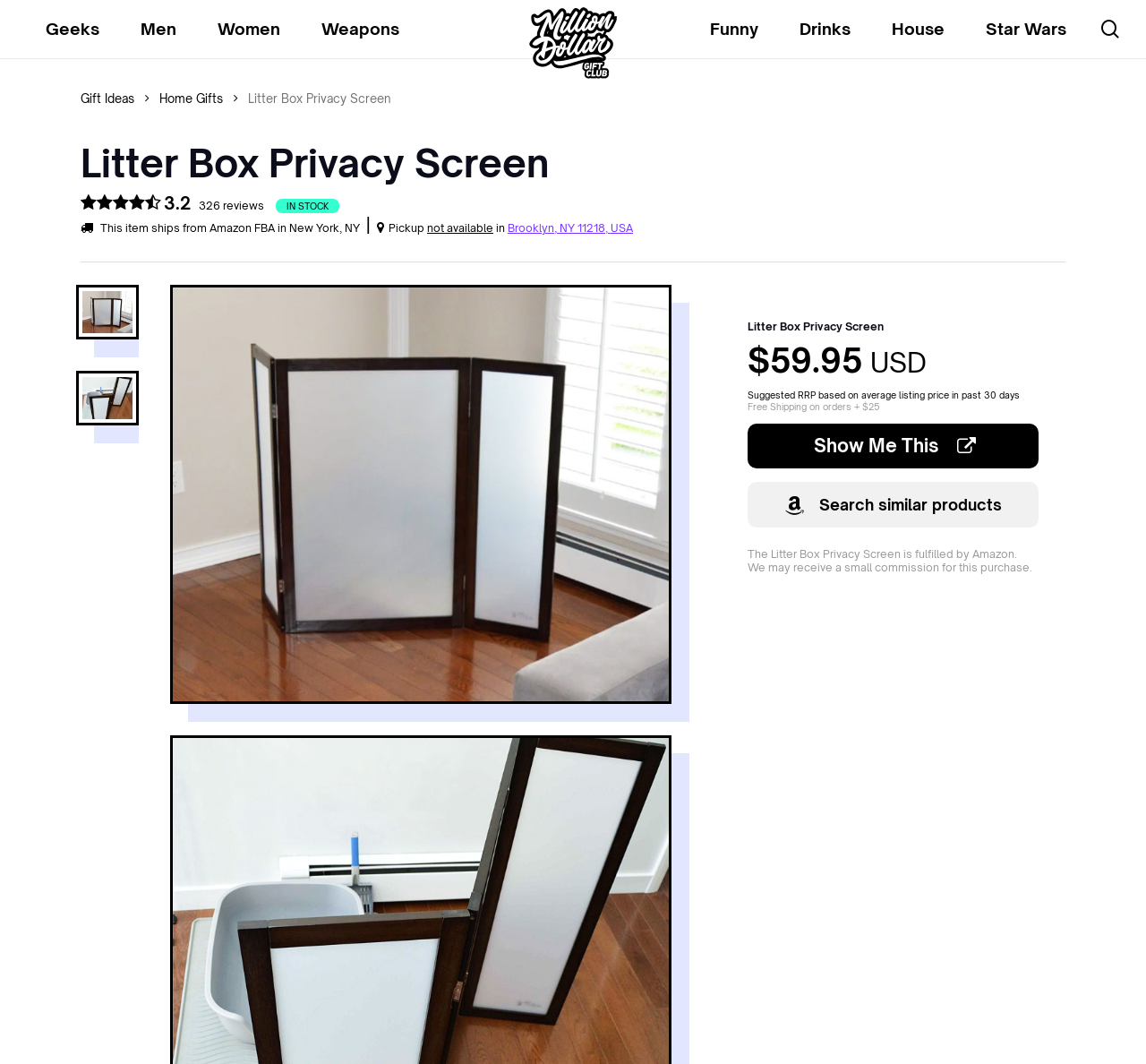Please find the bounding box coordinates for the clickable element needed to perform this instruction: "View product details".

[0.151, 0.271, 0.584, 0.659]